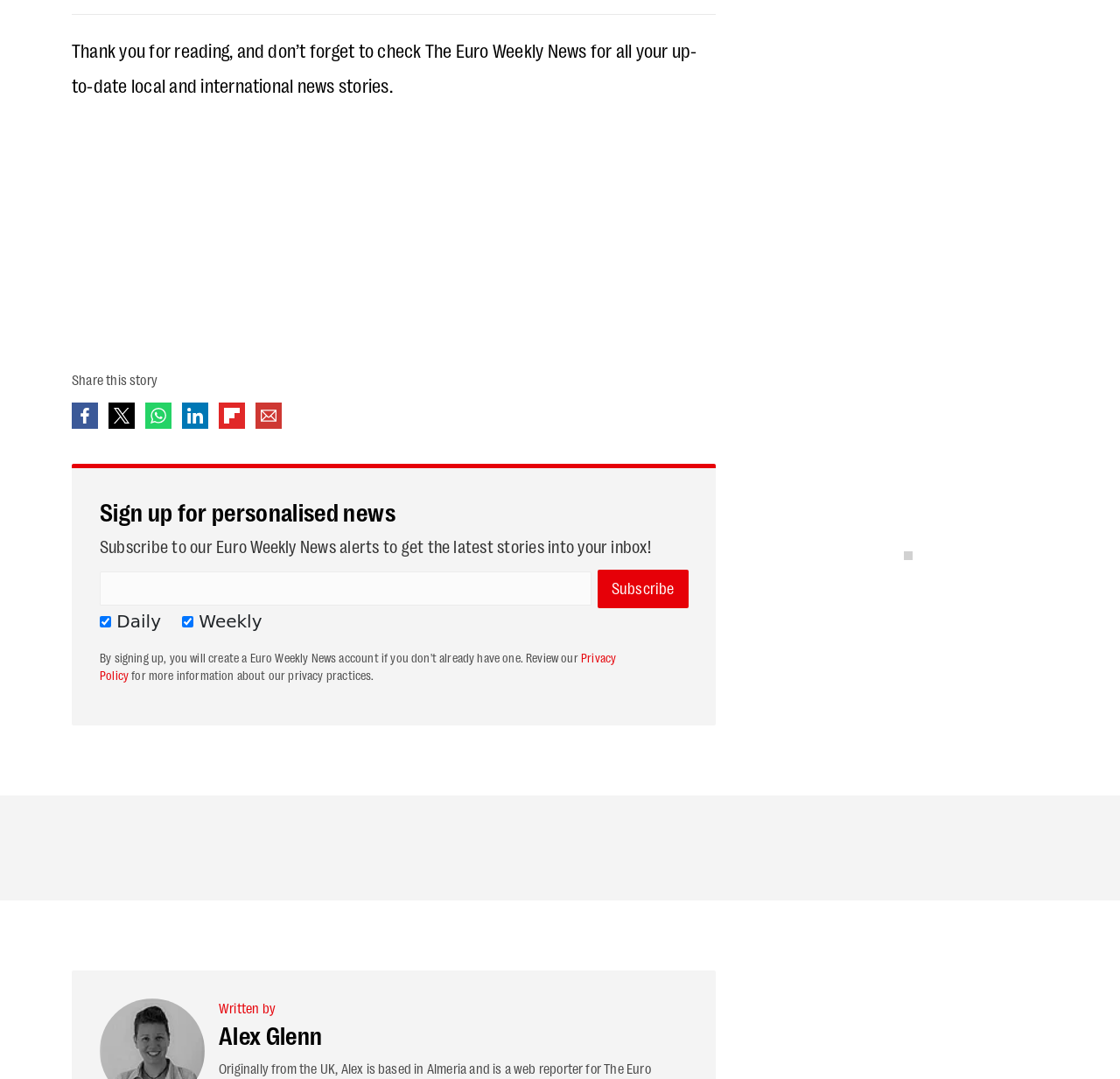Determine the bounding box coordinates of the region that needs to be clicked to achieve the task: "Read the Privacy Policy".

[0.089, 0.603, 0.55, 0.632]